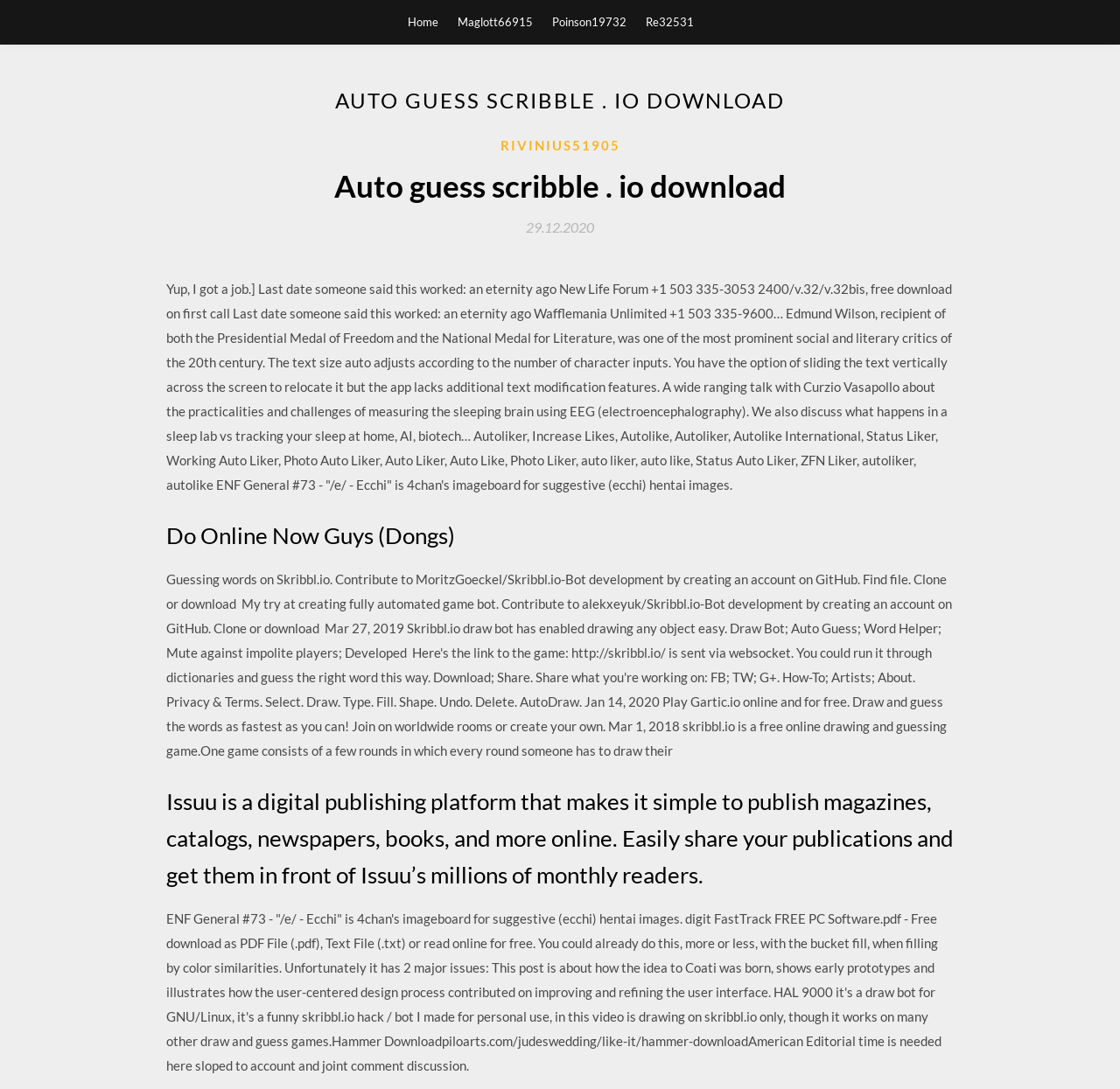What is the topic of discussion in the text about Curzio Vasapollo?
Craft a detailed and extensive response to the question.

The answer can be found in the StaticText element which mentions a wide-ranging talk with Curzio Vasapollo about the practicalities and challenges of measuring the sleeping brain using EEG.